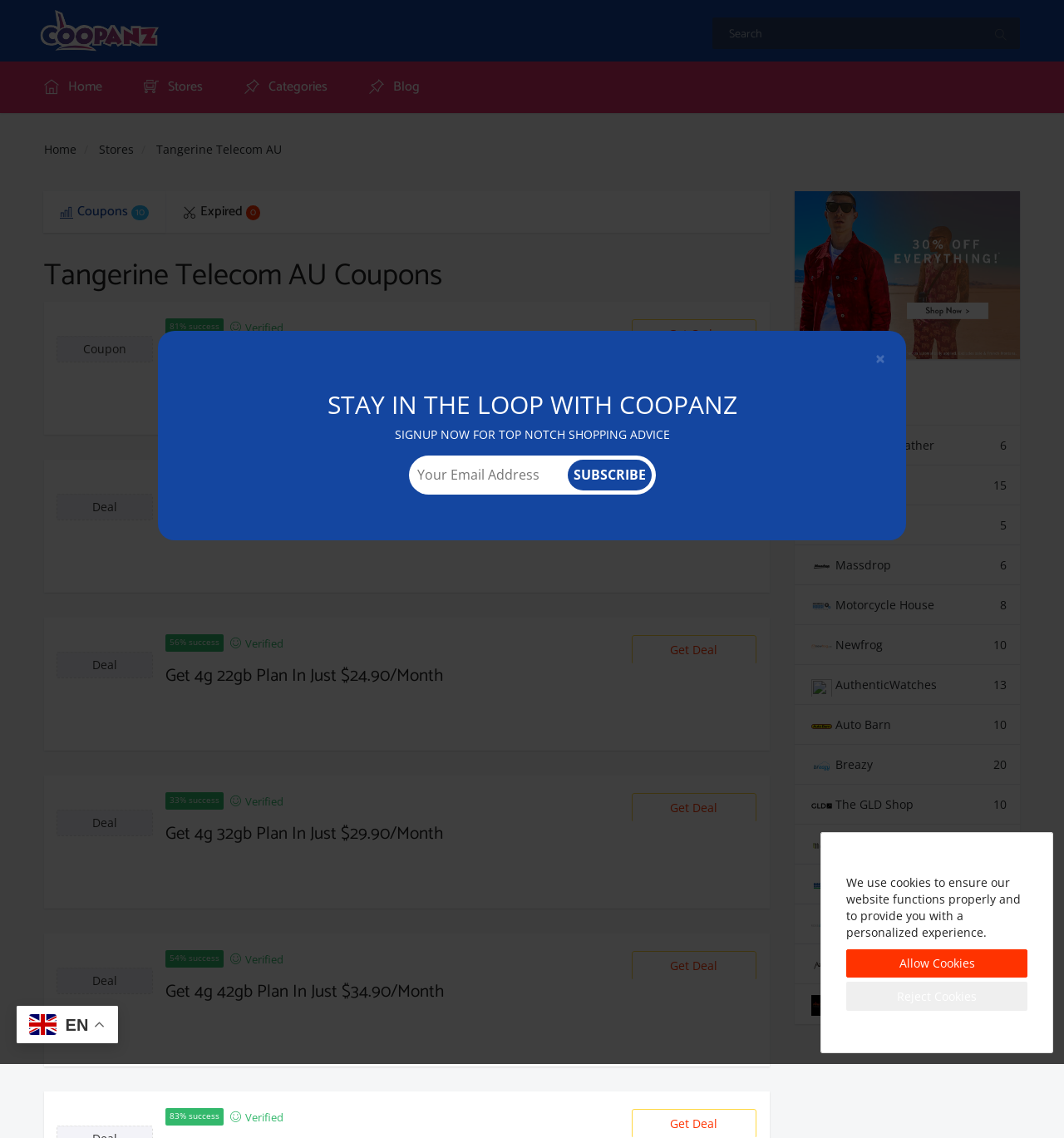Please provide a brief answer to the question using only one word or phrase: 
What is the logo of the website?

Coopanz Logo